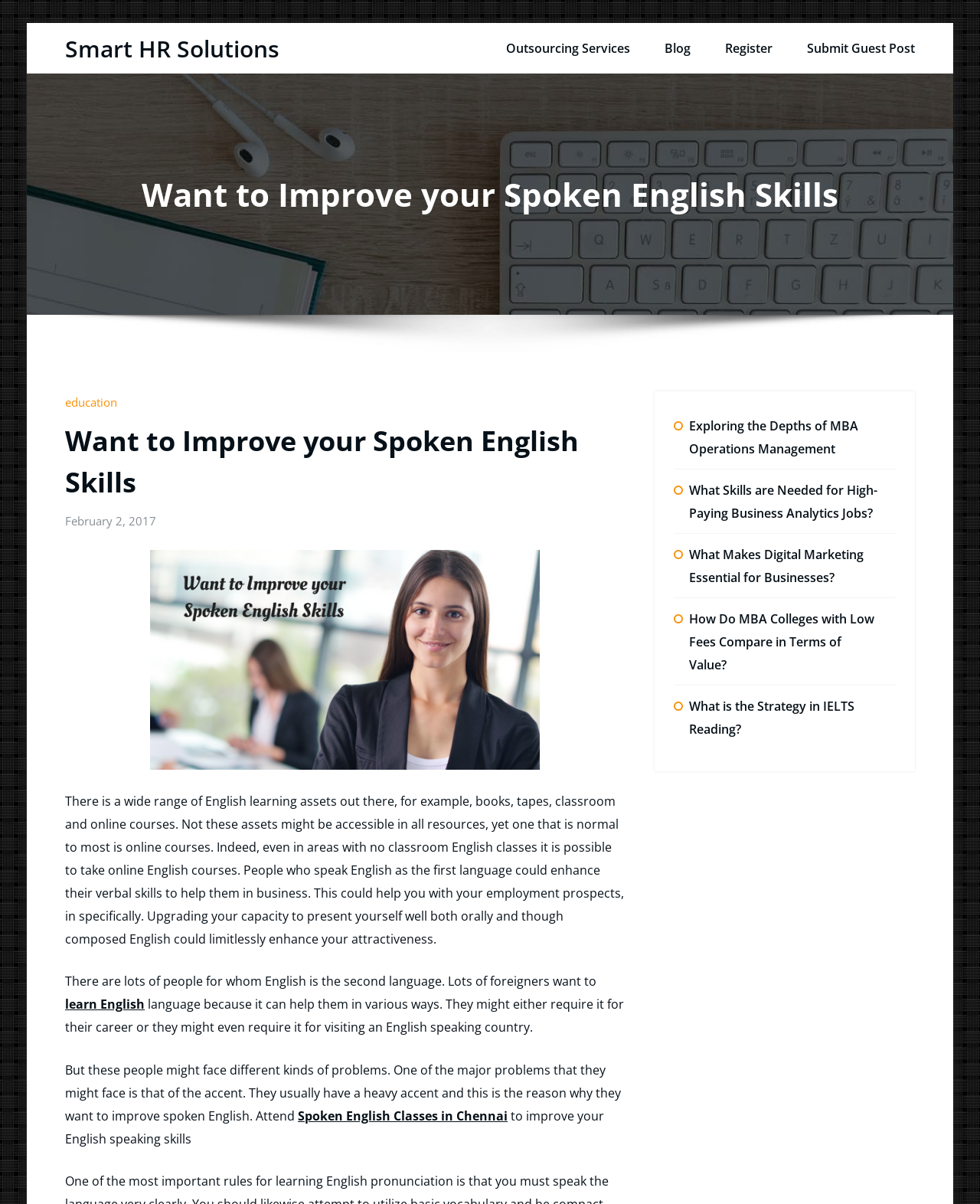What is the main topic of this webpage?
Your answer should be a single word or phrase derived from the screenshot.

Spoken English Skills